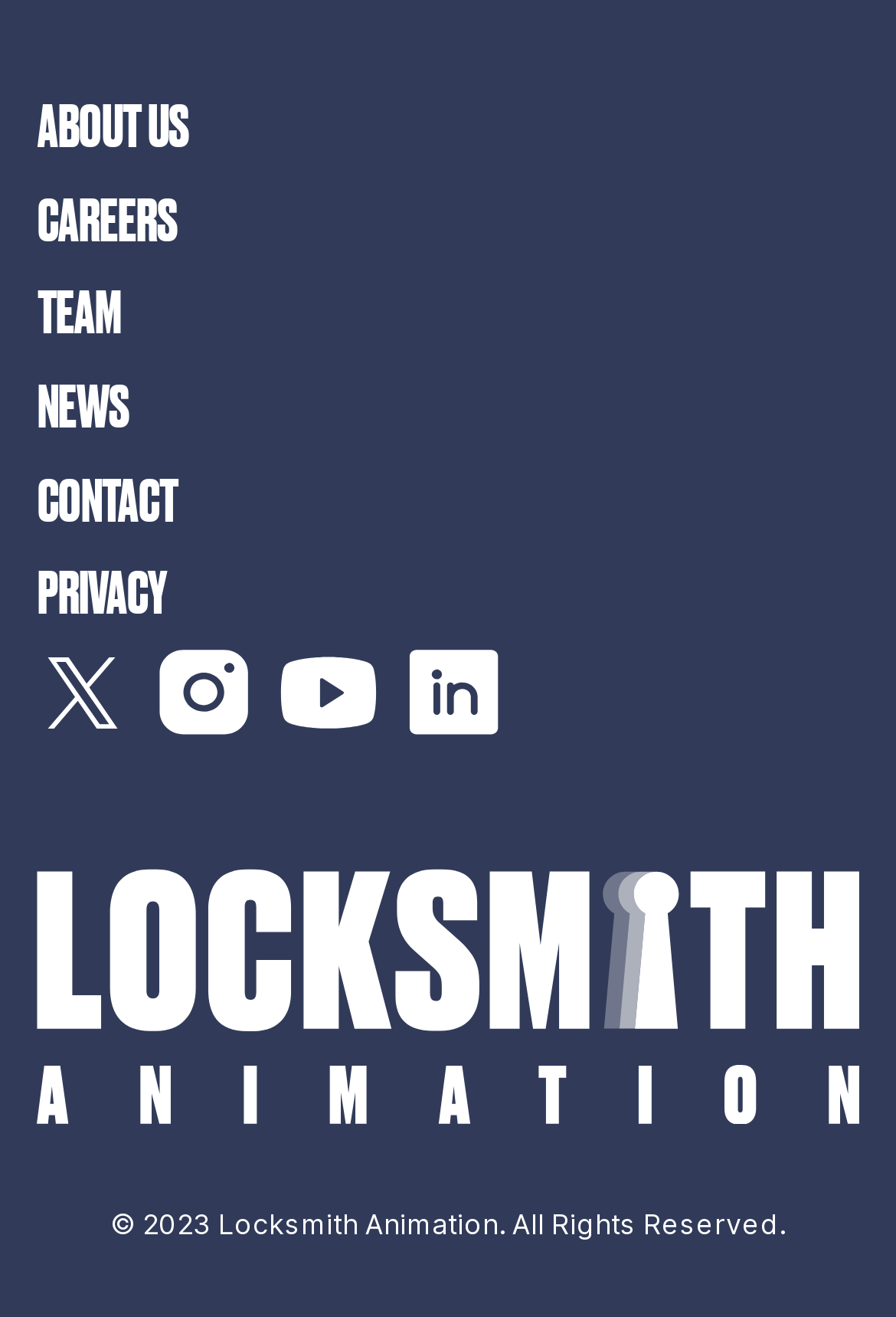Bounding box coordinates are specified in the format (top-left x, top-left y, bottom-right x, bottom-right y). All values are floating point numbers bounded between 0 and 1. Please provide the bounding box coordinate of the region this sentence describes: YouTube

[0.311, 0.492, 0.424, 0.56]